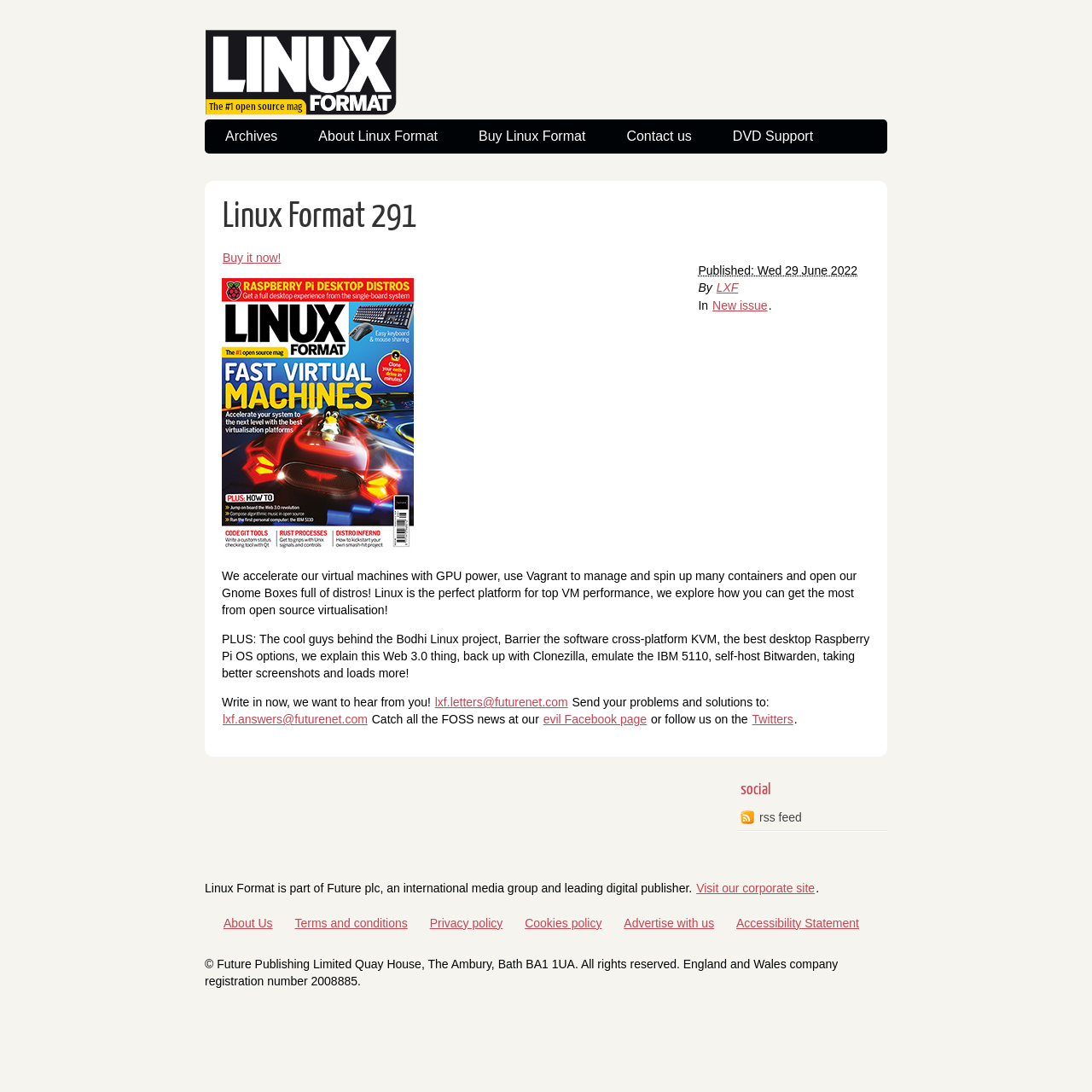How many links are in the footer section?
Based on the visual information, provide a detailed and comprehensive answer.

The answer can be found by counting the number of links in the footer section. There are links 'lxf.letters@futurenet.com', 'lxf.answers@futurenet.com', 'evil Facebook page', 'Twitters', and 'rss feed' which are all located in the footer section.